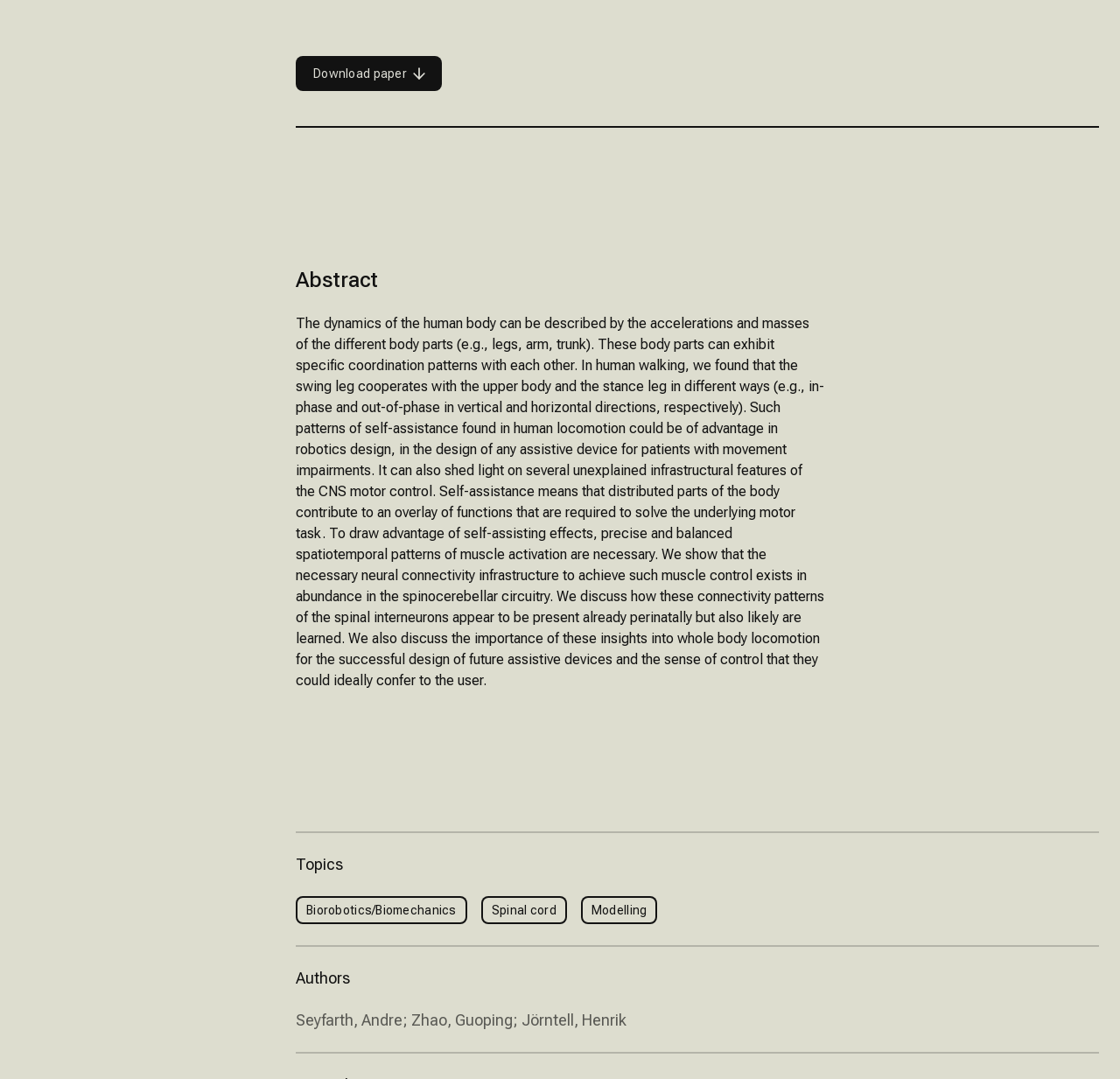Determine the bounding box coordinates for the UI element described. Format the coordinates as (top-left x, top-left y, bottom-right x, bottom-right y) and ensure all values are between 0 and 1. Element description: support@beforepay.com.au

None